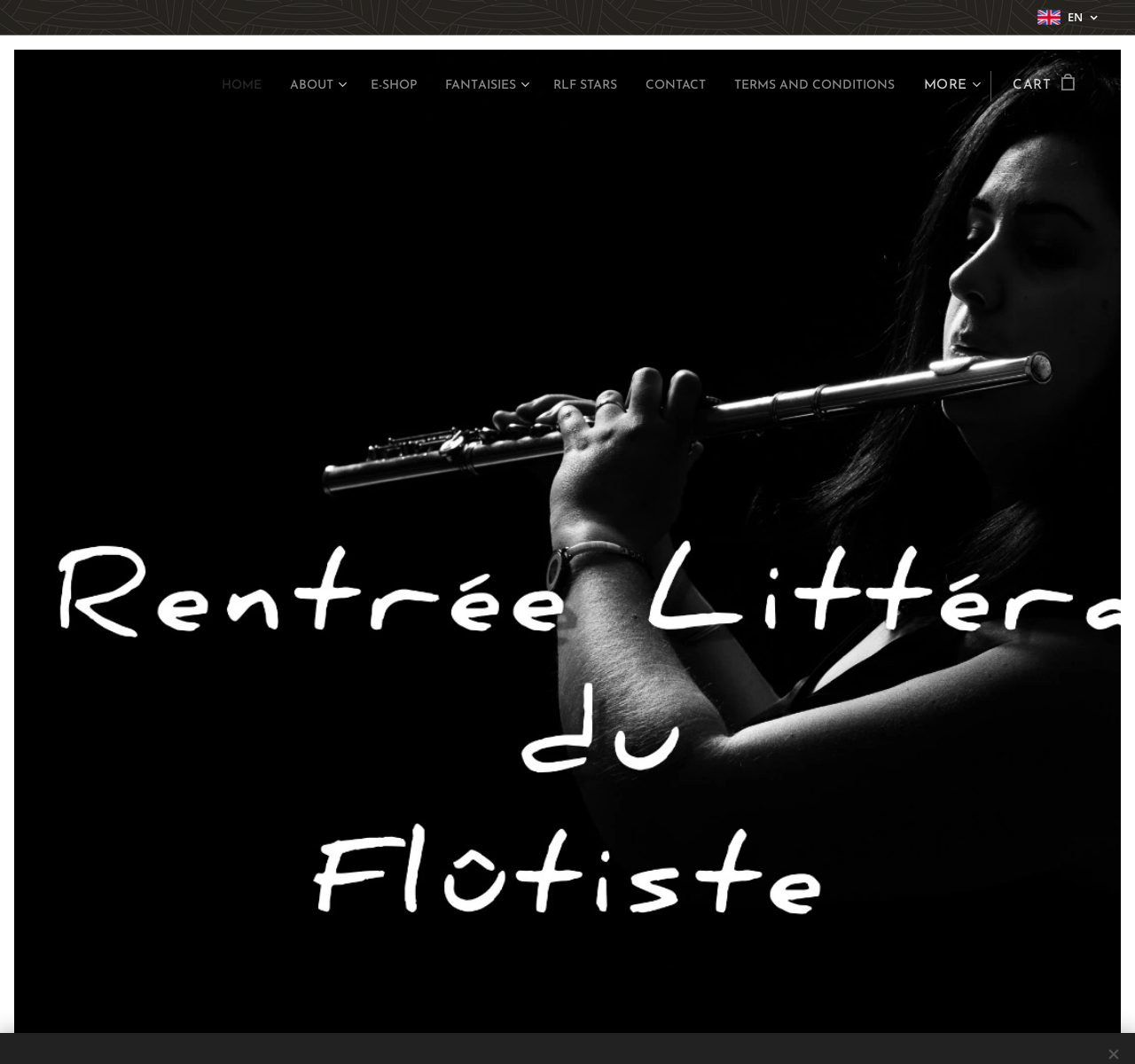What is the position of the 'CART' link?
Give a detailed and exhaustive answer to the question.

The 'CART' link is located at the top right corner of the page, as indicated by its bounding box coordinates [0.873, 0.059, 0.956, 0.101], which suggests that it is positioned above the other links in the top navigation bar.